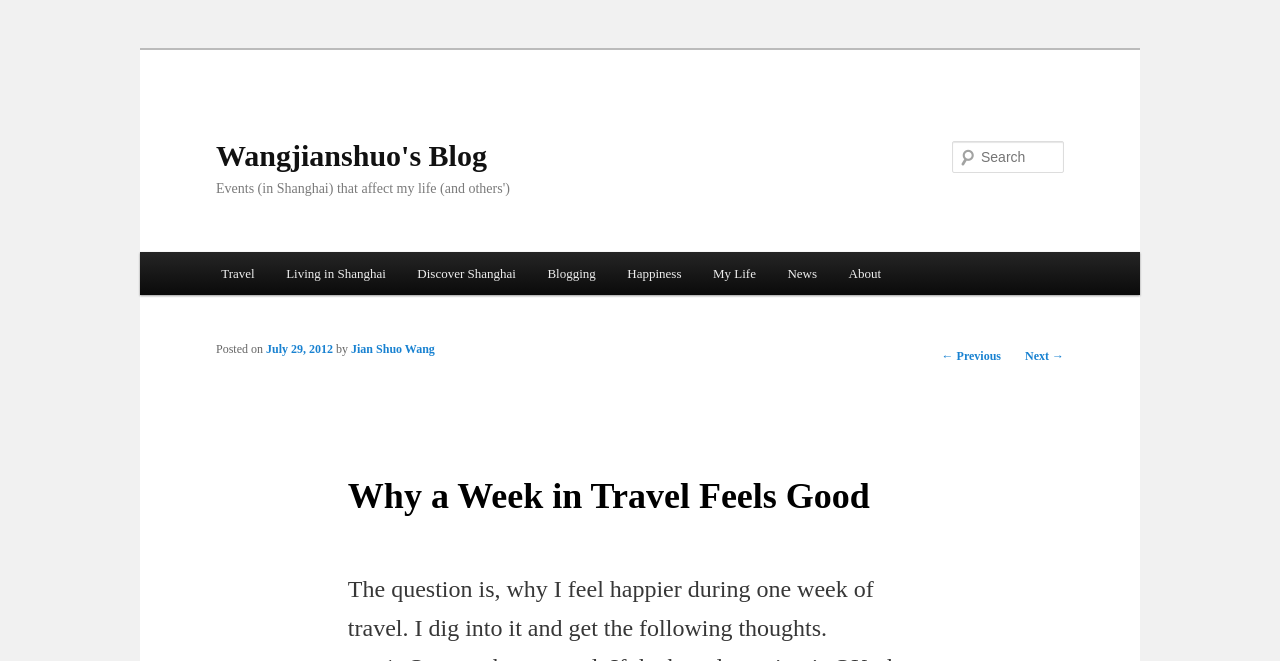Find the bounding box coordinates for the HTML element described in this sentence: "July 29, 2012". Provide the coordinates as four float numbers between 0 and 1, in the format [left, top, right, bottom].

[0.208, 0.517, 0.26, 0.539]